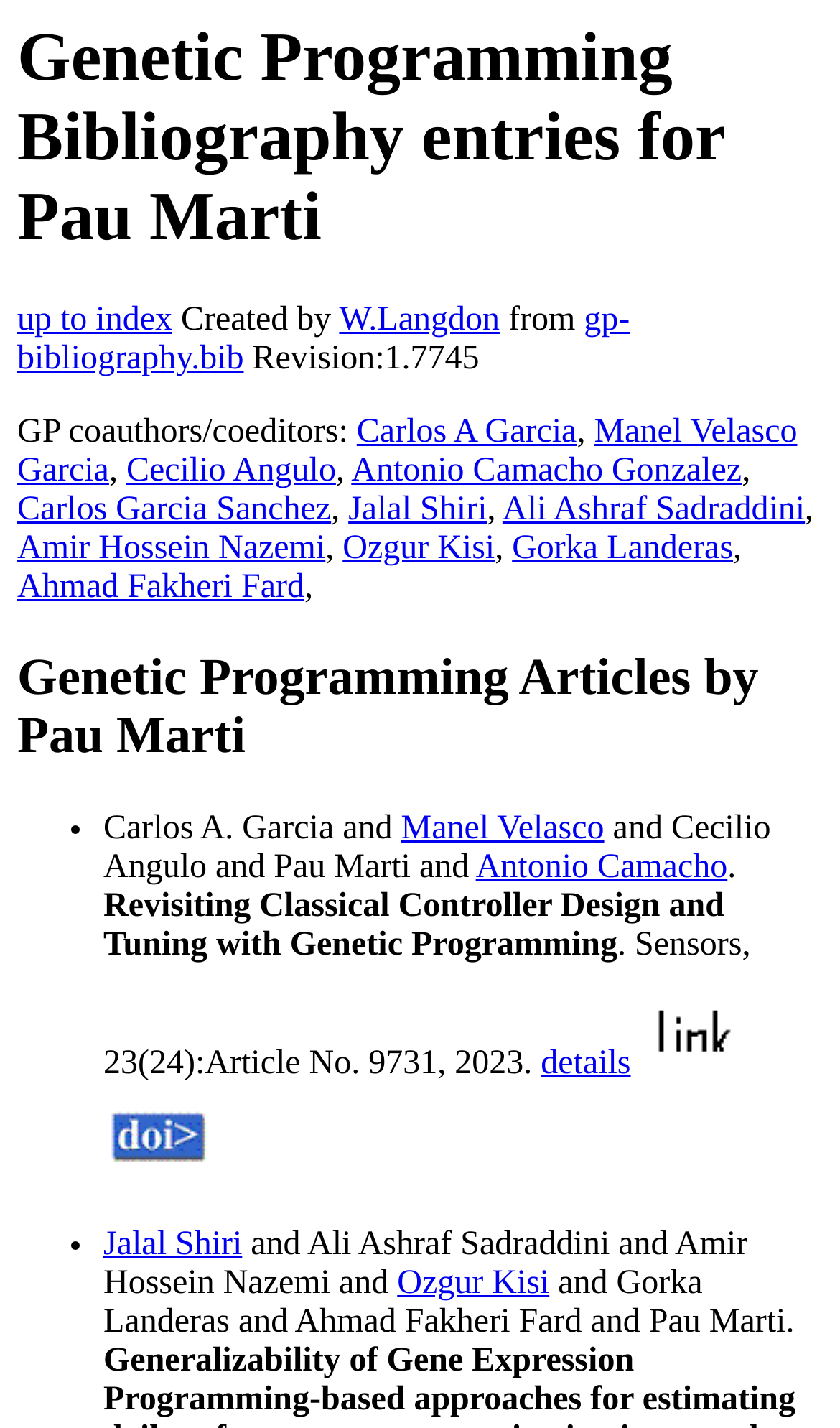What is the journal of the first article?
Refer to the image and provide a one-word or short phrase answer.

Sensors